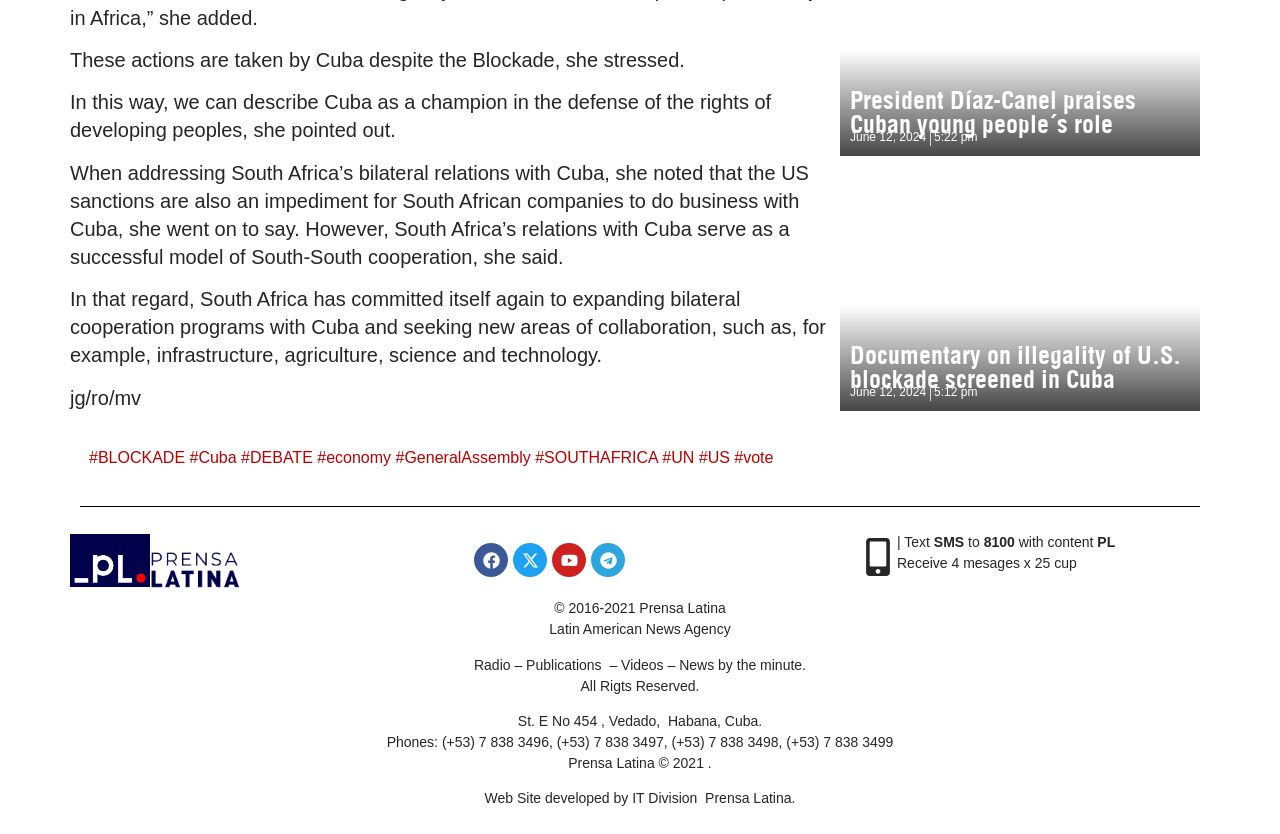Determine the bounding box coordinates of the clickable region to follow the instruction: "Click on the oficial logo of News Agency Prensa Latina".

[0.055, 0.64, 0.117, 0.703]